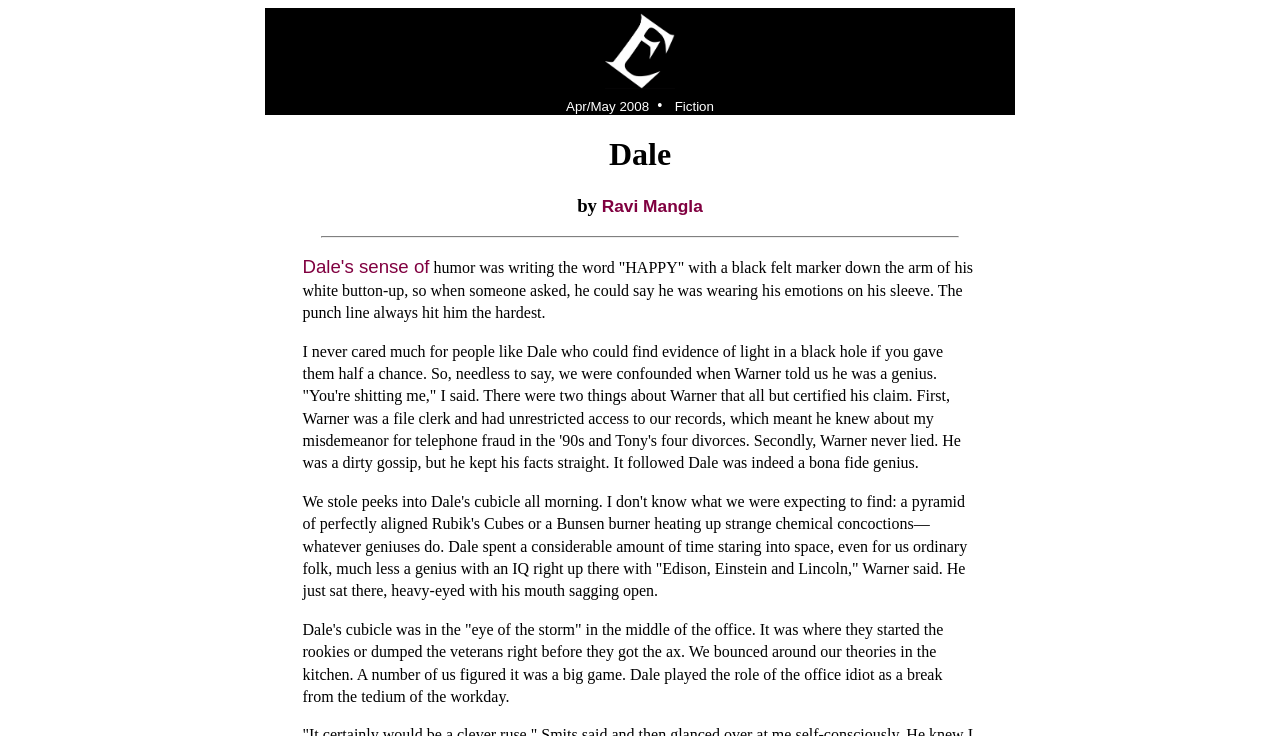What is the author of the fiction story?
Based on the image, give a concise answer in the form of a single word or short phrase.

Ravi Mangla